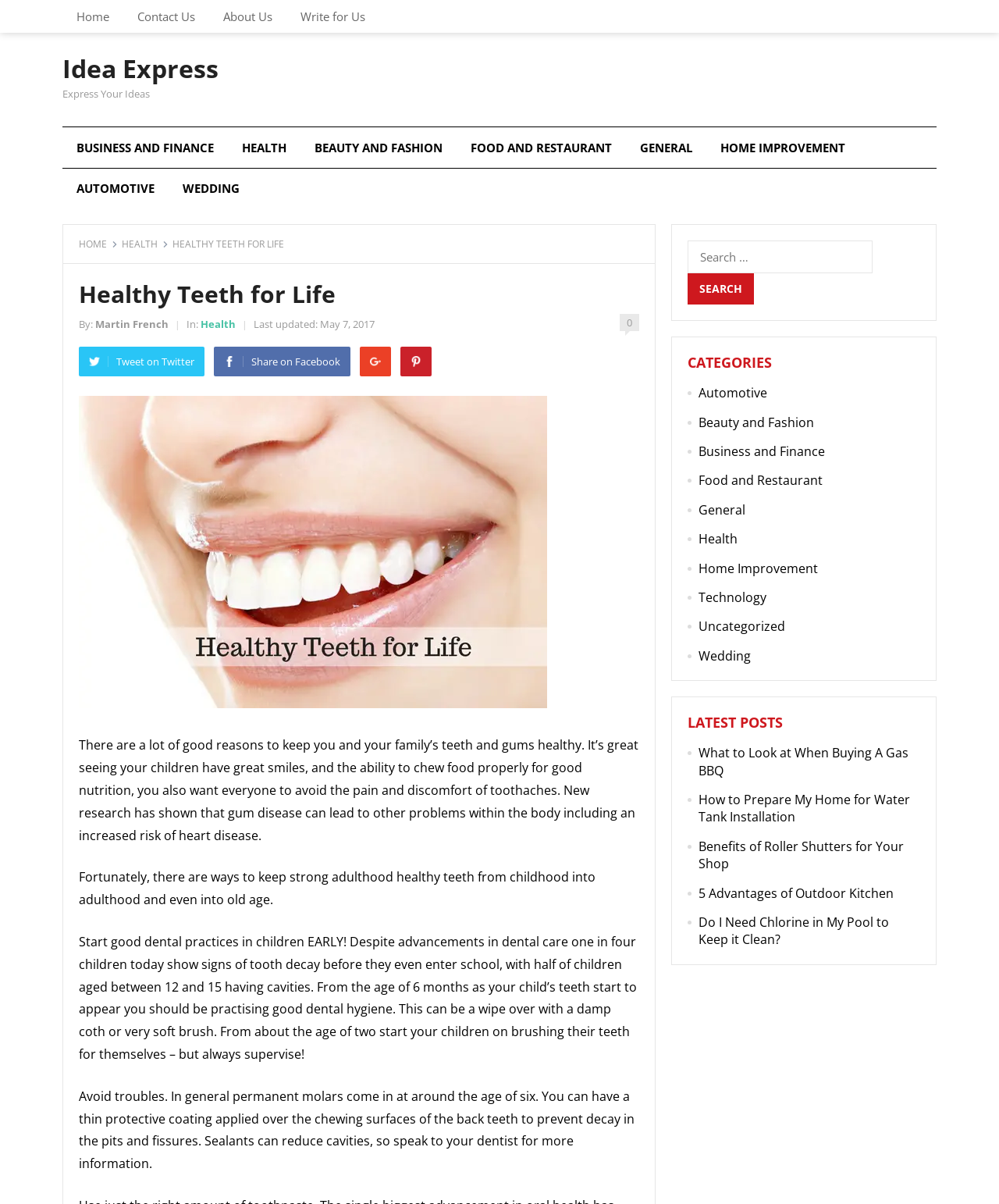Please predict the bounding box coordinates of the element's region where a click is necessary to complete the following instruction: "Share on Twitter". The coordinates should be represented by four float numbers between 0 and 1, i.e., [left, top, right, bottom].

[0.079, 0.288, 0.205, 0.312]